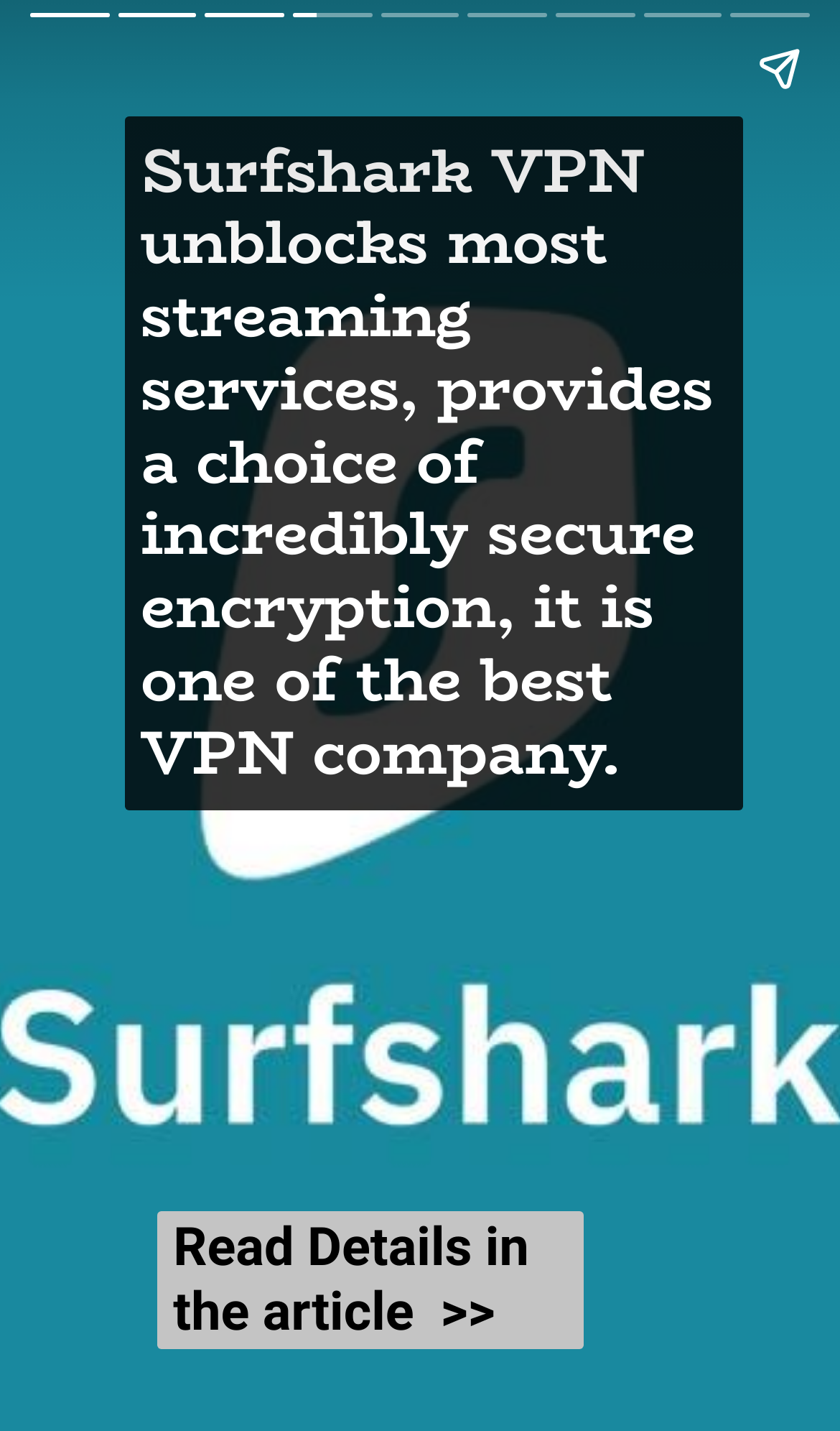What is the focus of the webpage?
Provide an in-depth answer to the question, covering all aspects.

The webpage is focused on a specific VPN service, as indicated by the root element 'Best VPN for Games and Metaverse in 2022 - ilovemetaverse.net' and the heading that describes the service. The webpage likely provides information about this VPN service and its features.